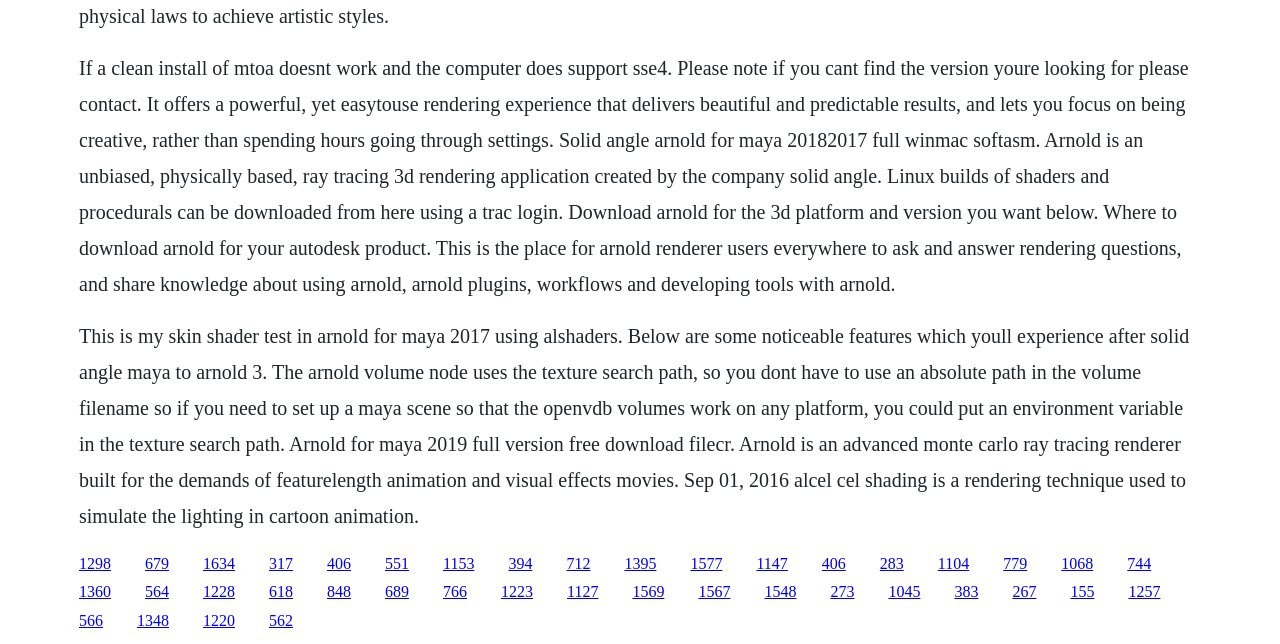Locate the bounding box coordinates of the clickable area needed to fulfill the instruction: "Click the link to download shaders and procedurals for Linux".

[0.062, 0.906, 0.087, 0.932]